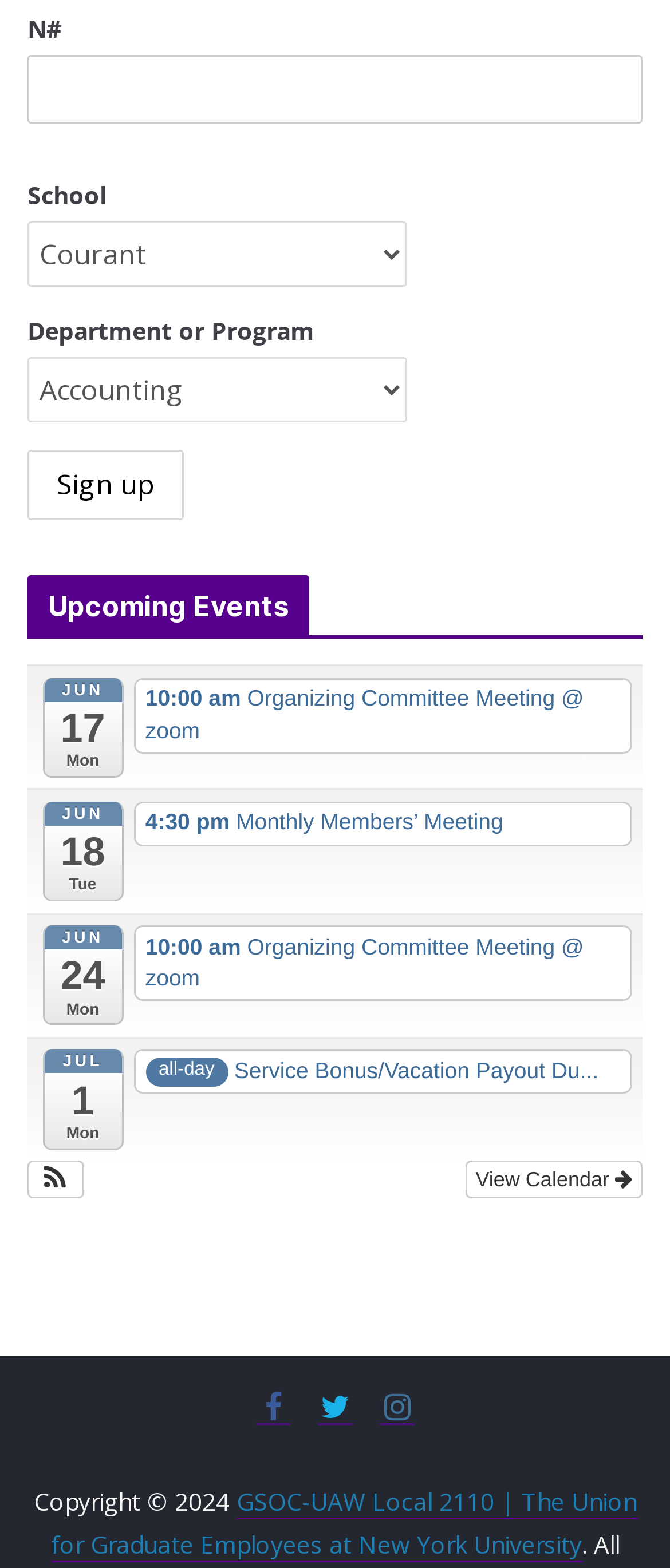Please identify the bounding box coordinates of the clickable area that will fulfill the following instruction: "View upcoming events". The coordinates should be in the format of four float numbers between 0 and 1, i.e., [left, top, right, bottom].

[0.041, 0.367, 0.959, 0.407]